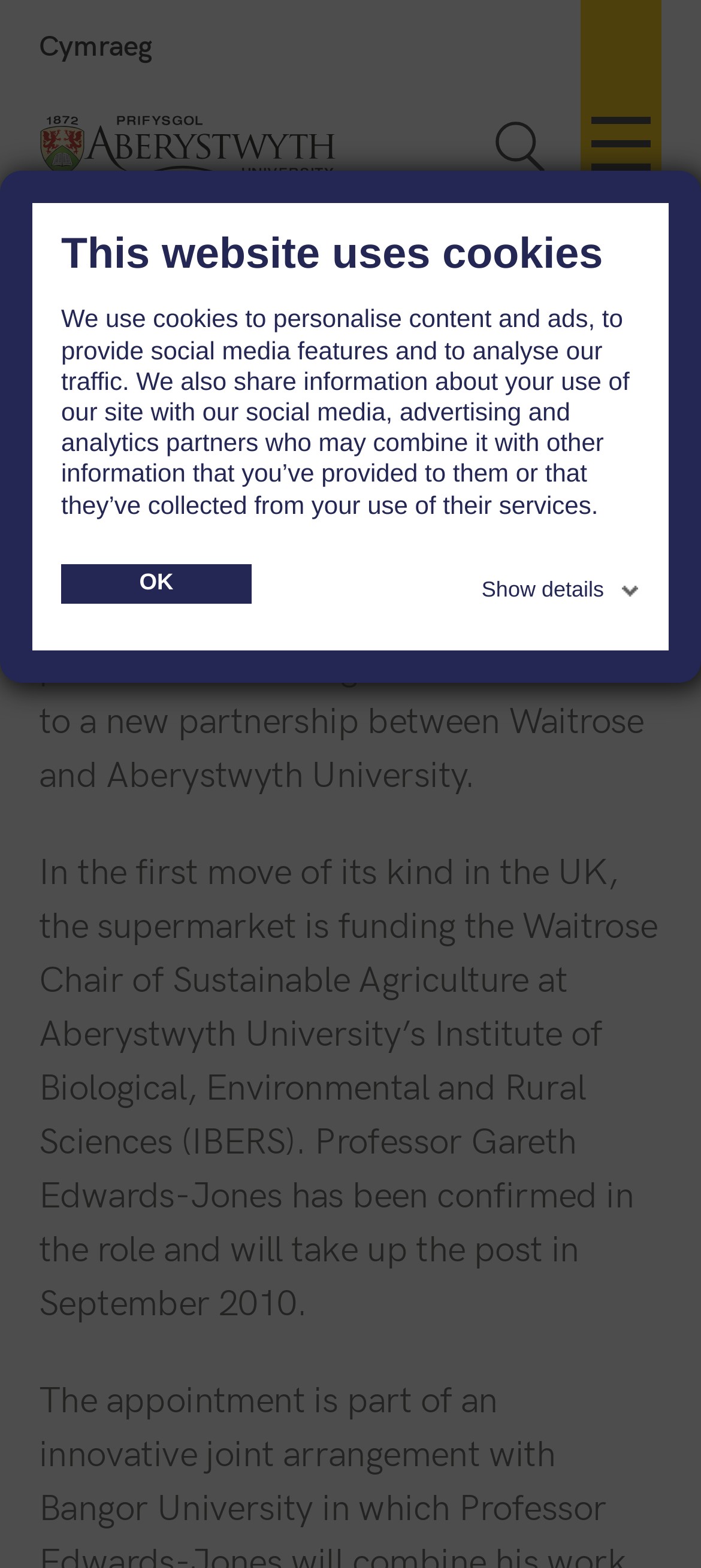From the image, can you give a detailed response to the question below:
What is the month when the professor will take up the post?

I found the answer by reading the StaticText element that mentions 'Professor Gareth Edwards-Jones has been confirmed in the role and will take up the post in September 2010'.